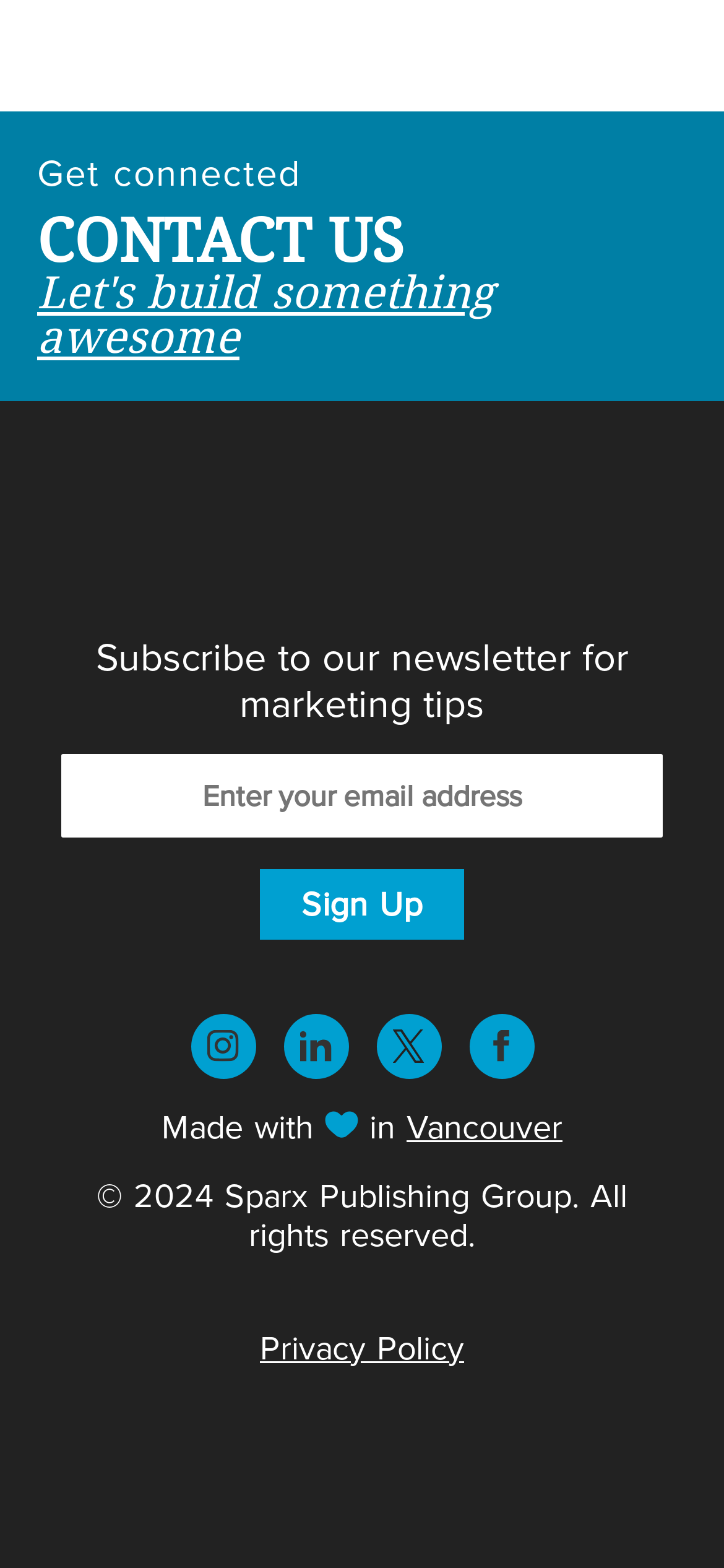Refer to the element description Sign Up and identify the corresponding bounding box in the screenshot. Format the coordinates as (top-left x, top-left y, bottom-right x, bottom-right y) with values in the range of 0 to 1.

[0.359, 0.554, 0.641, 0.599]